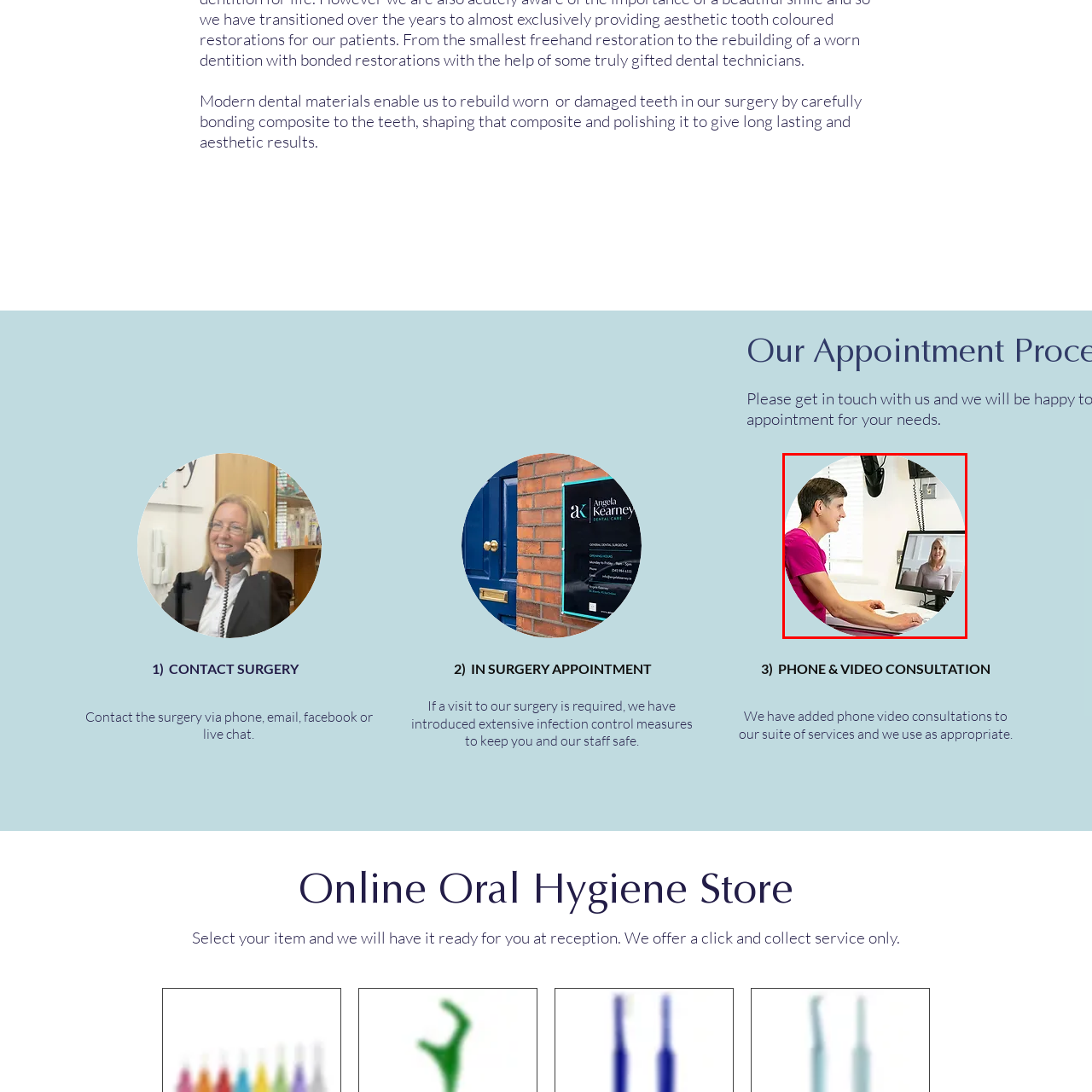Analyze the picture enclosed by the red bounding box and provide a single-word or phrase answer to this question:
What is the purpose of the video consultation?

To provide flexible healthcare options